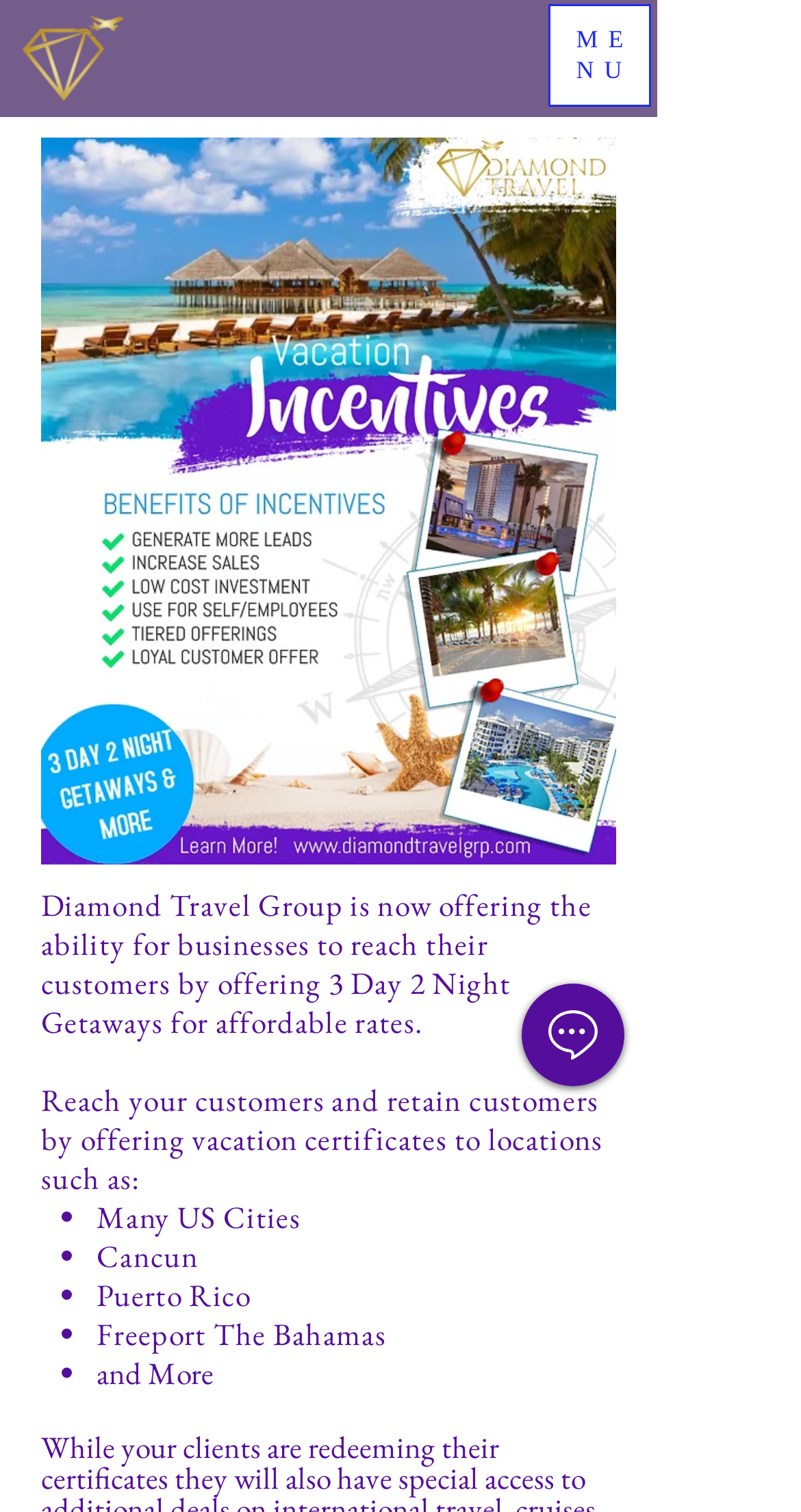What is the purpose of the vacation certificates?
Please respond to the question with as much detail as possible.

The vacation certificates are intended to help businesses reach their customers and retain customers, as stated in the webpage content.